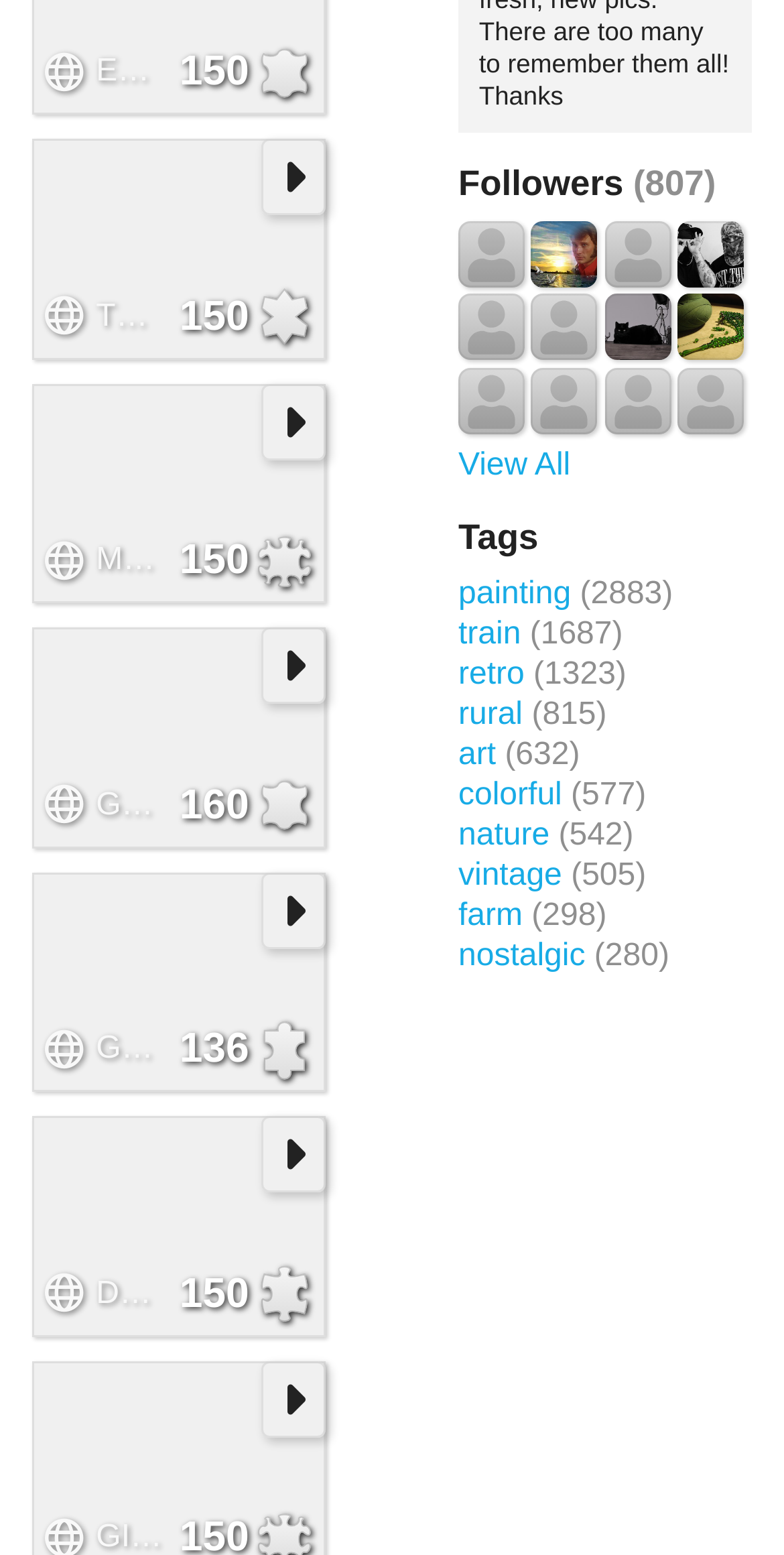What is the name of the first tag?
Using the image provided, answer with just one word or phrase.

painting